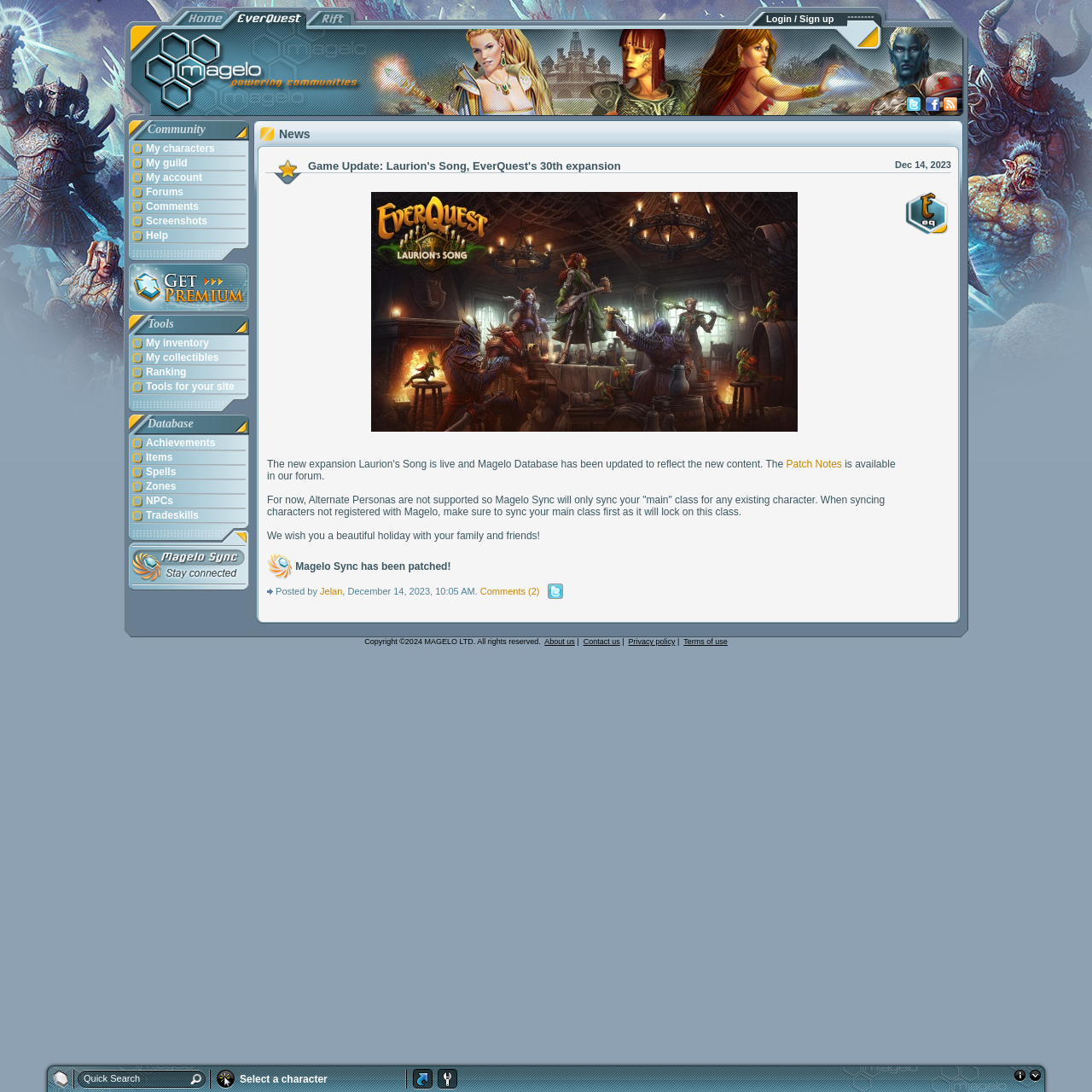Identify the bounding box coordinates necessary to click and complete the given instruction: "Click 'Newsletter' heading".

None